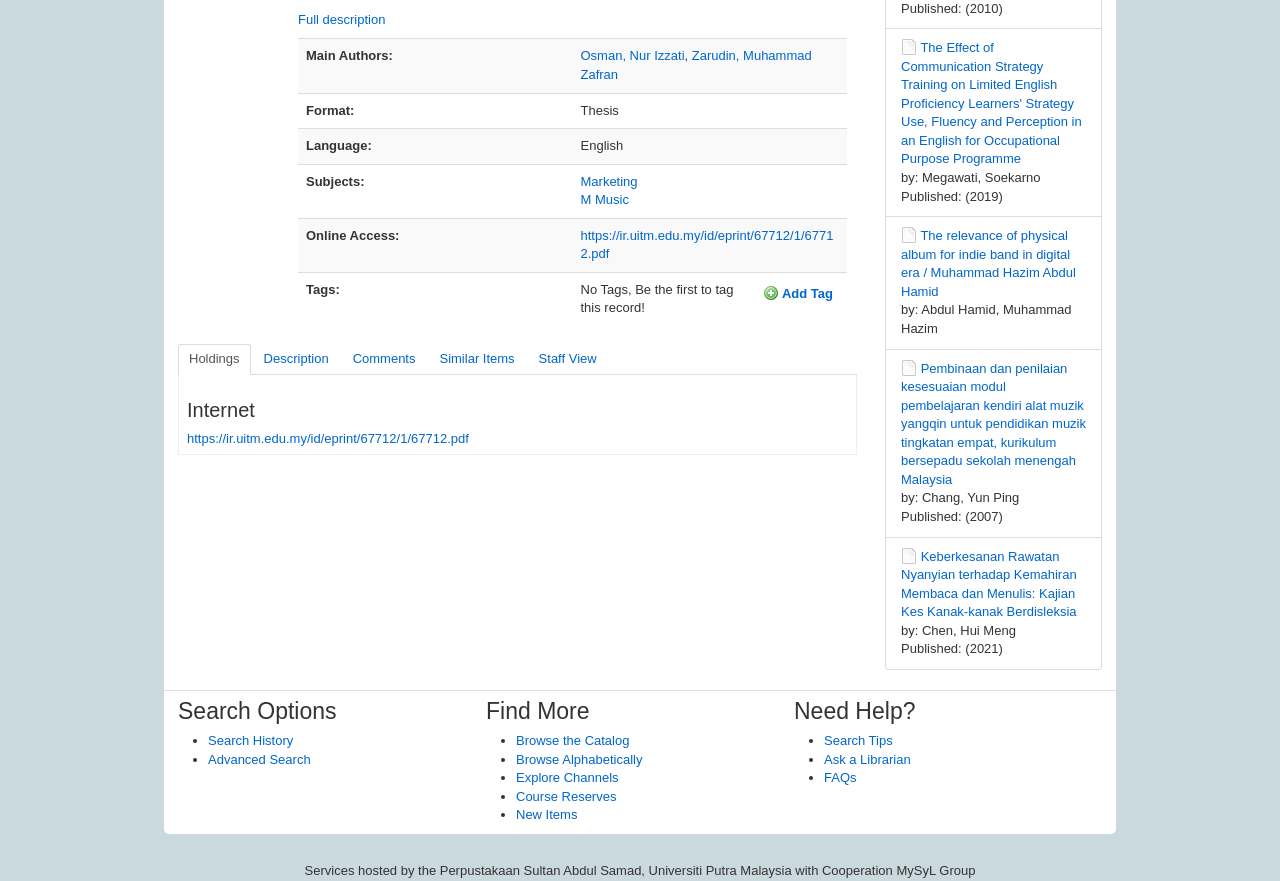Using the provided element description: "Browse Alphabetically", identify the bounding box coordinates. The coordinates should be four floats between 0 and 1 in the order [left, top, right, bottom].

[0.403, 0.853, 0.502, 0.87]